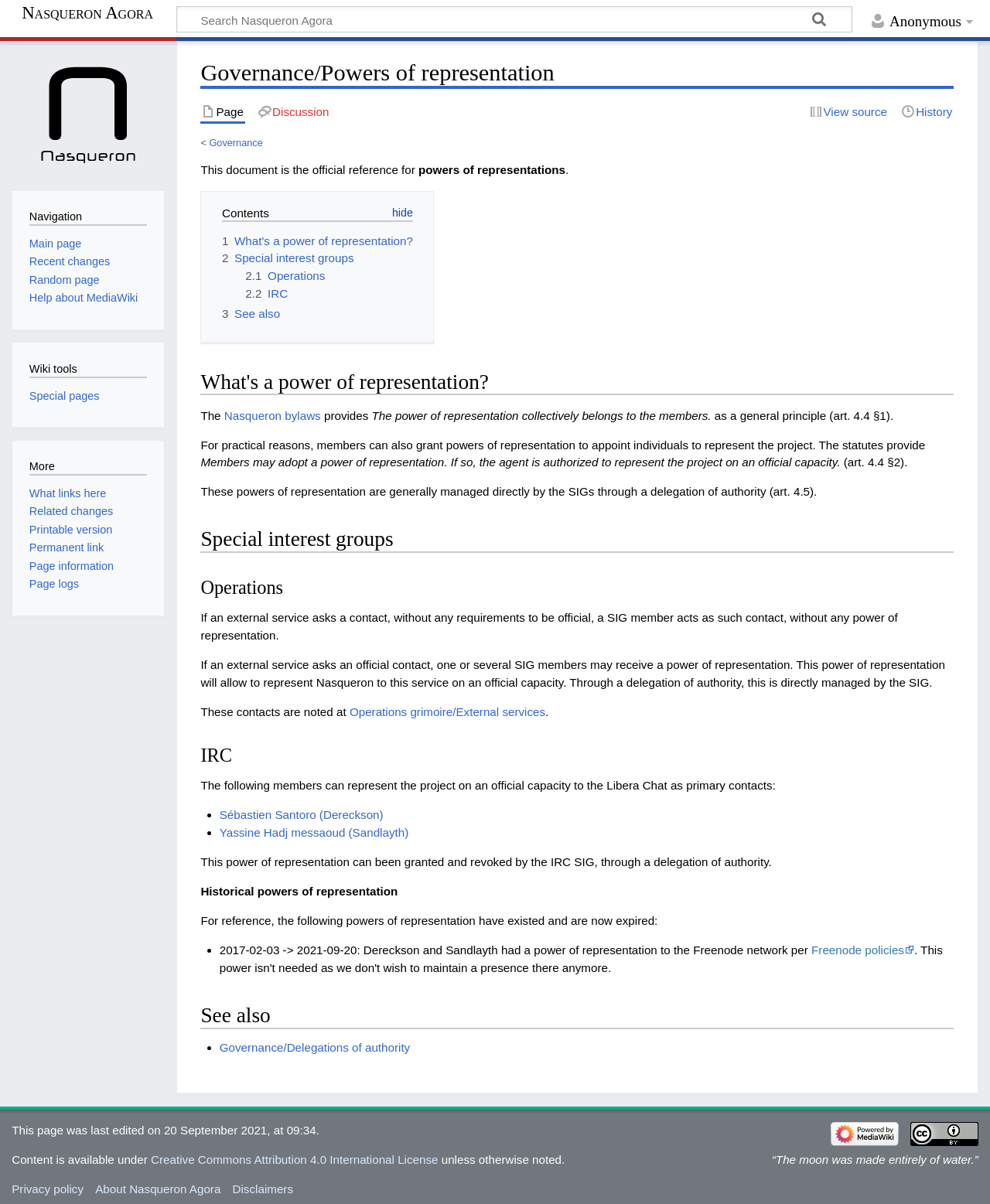Please reply to the following question with a single word or a short phrase:
What is the purpose of a power of representation?

To represent the project